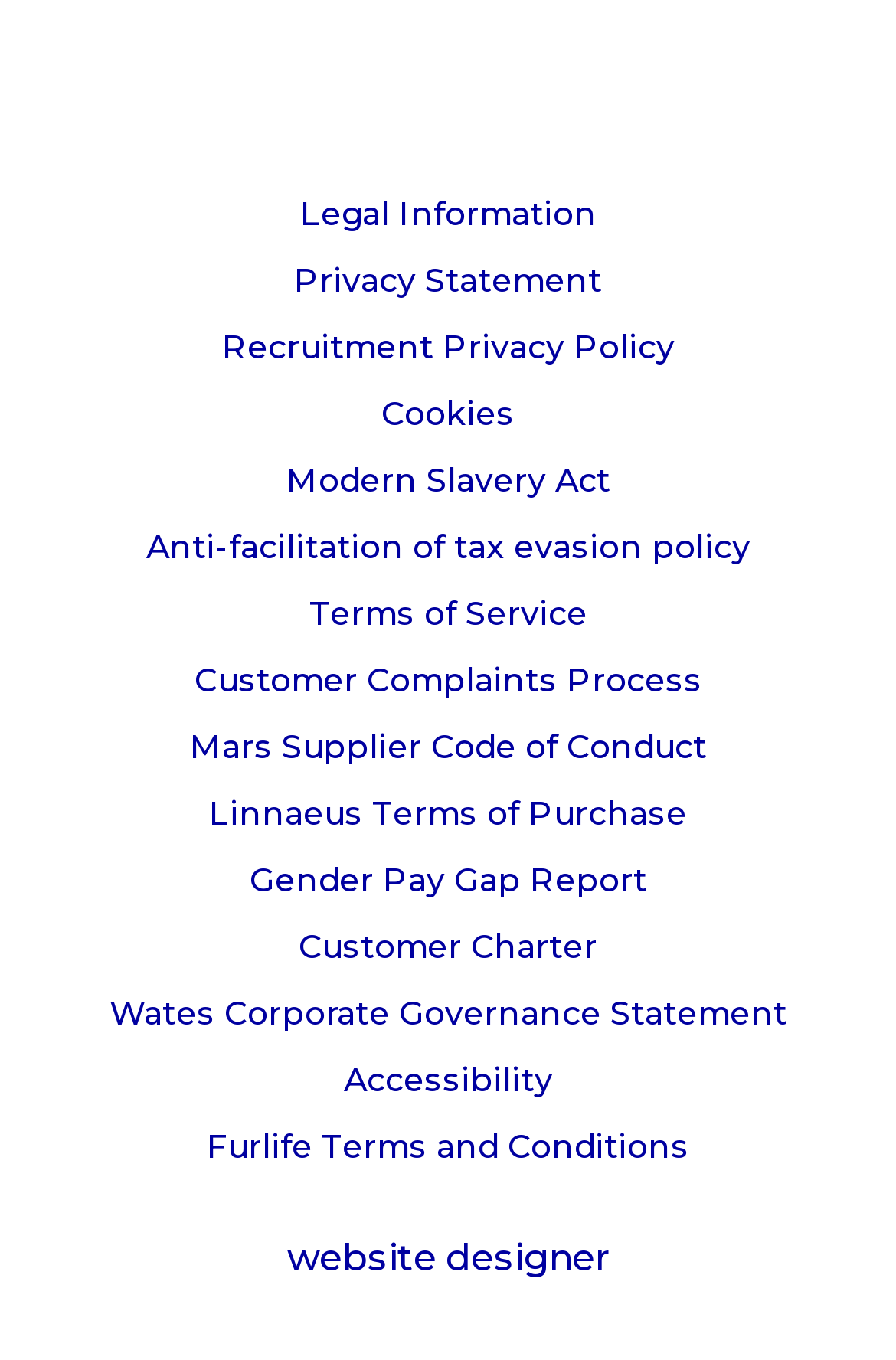Answer the following query with a single word or phrase:
How many links are related to policies?

7